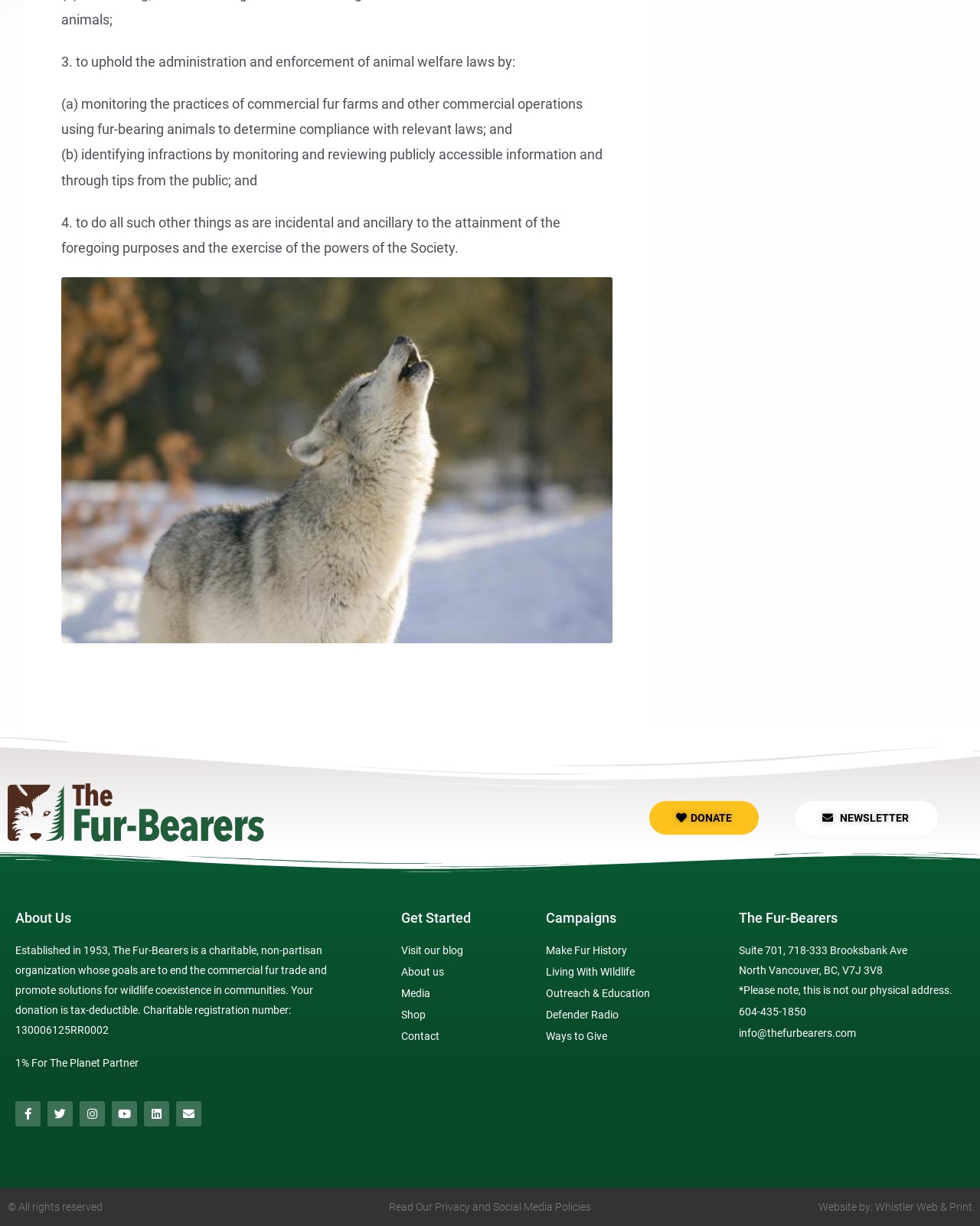Based on the element description: "About us", identify the bounding box coordinates for this UI element. The coordinates must be four float numbers between 0 and 1, listed as [left, top, right, bottom].

[0.409, 0.785, 0.541, 0.801]